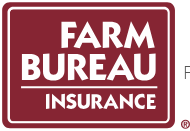Give an elaborate caption for the image.

The image features the logo of Farm Bureau Insurance, prominently displayed in a rectangular maroon background. The logo highlights the phrase "FARM BUREAU" in bold white letters, conveying a sense of trust and professionalism, while "INSURANCE" is presented in a smaller, yet equally clear font beneath it. This design reflects the organization’s commitment to providing insurance services, specifically tailored for individuals and families in Arkansas. The overall aesthetic evokes a feeling of reliability, which is essential in the insurance industry, and underscores the brand's longstanding history and community involvement.